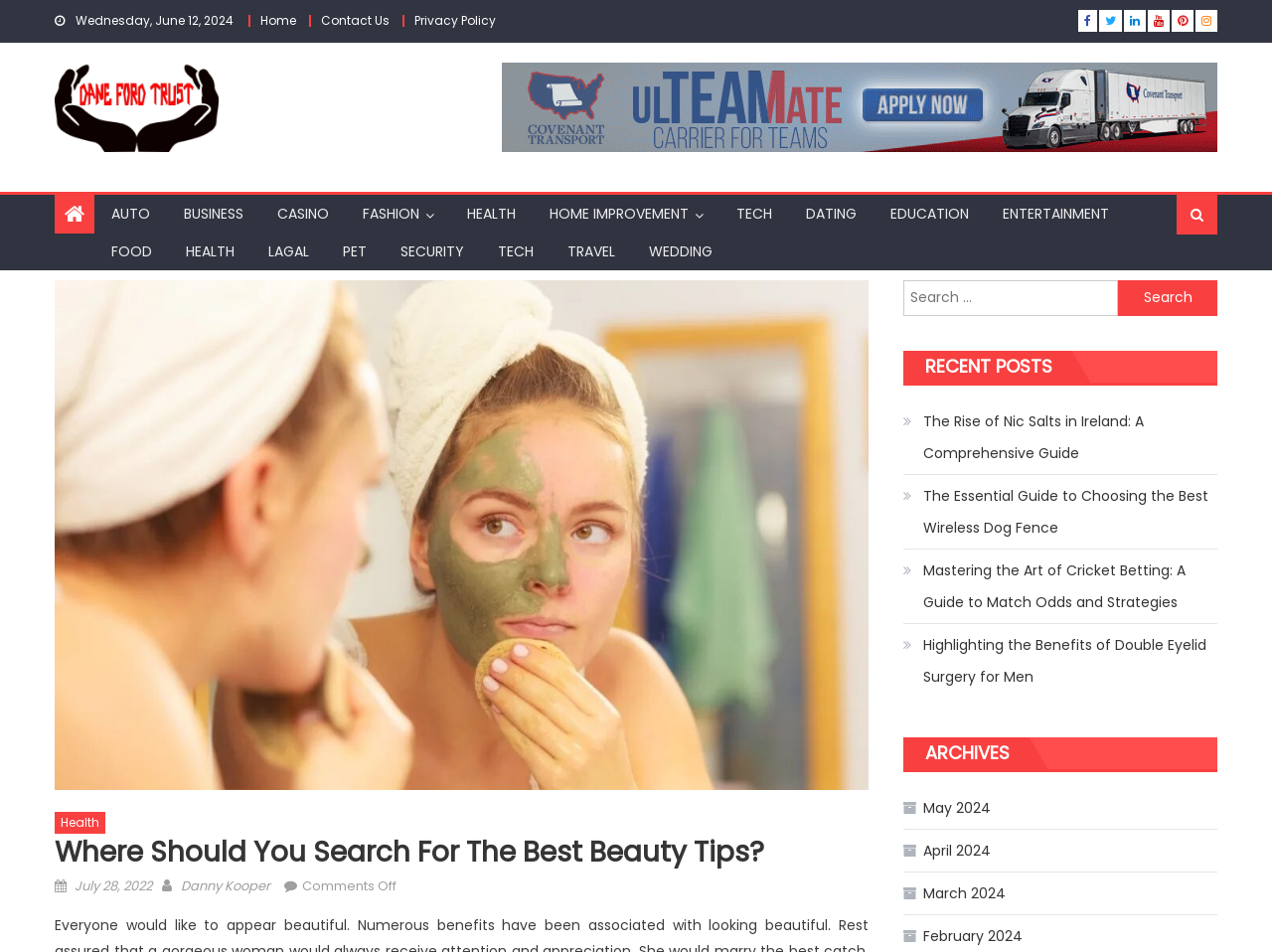Using the given element description, provide the bounding box coordinates (top-left x, top-left y, bottom-right x, bottom-right y) for the corresponding UI element in the screenshot: alt="Dane Ford Trust"

[0.043, 0.065, 0.172, 0.159]